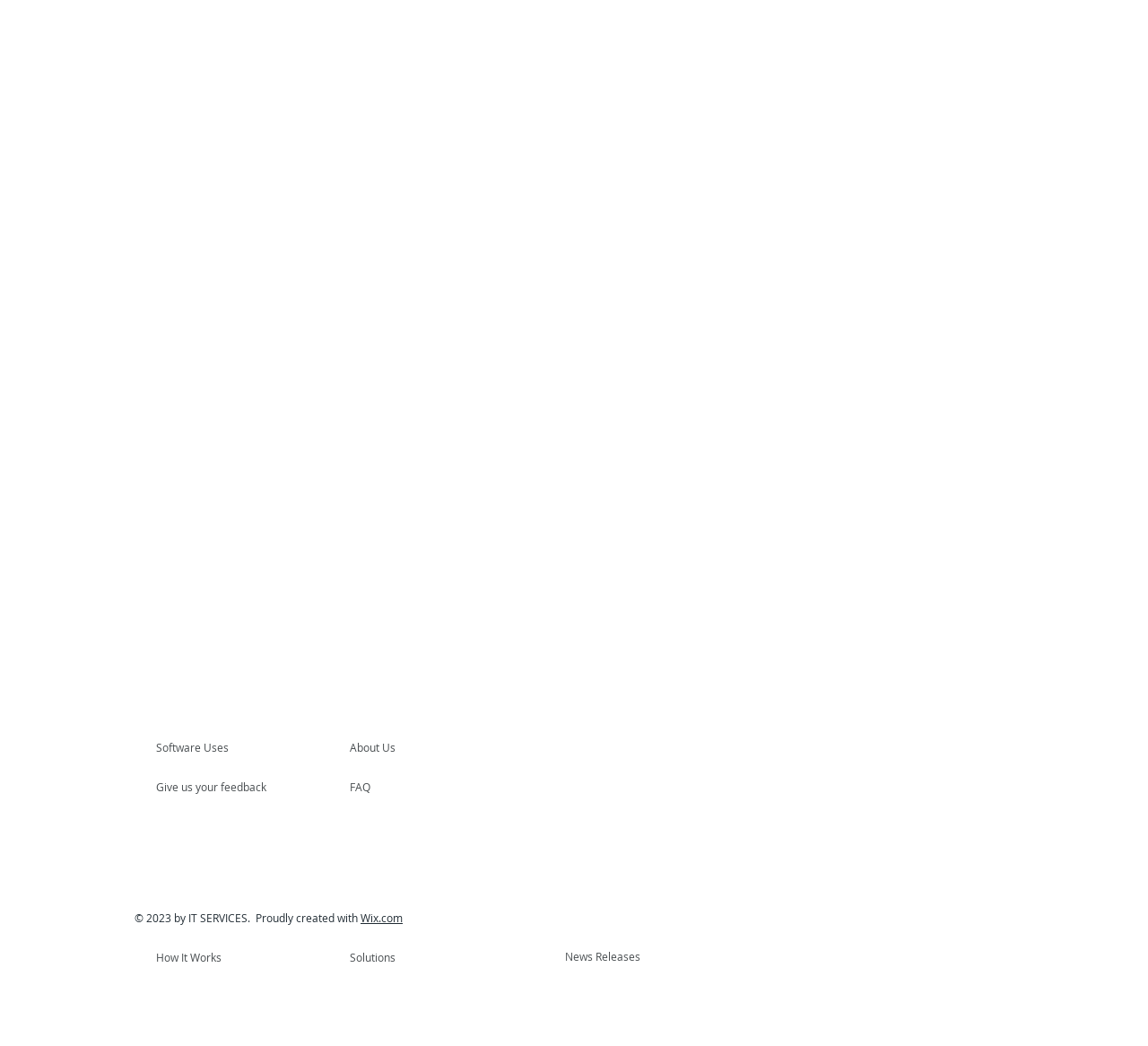Use a single word or phrase to answer the question:
What is the website builder mentioned in the footer?

Wix.com